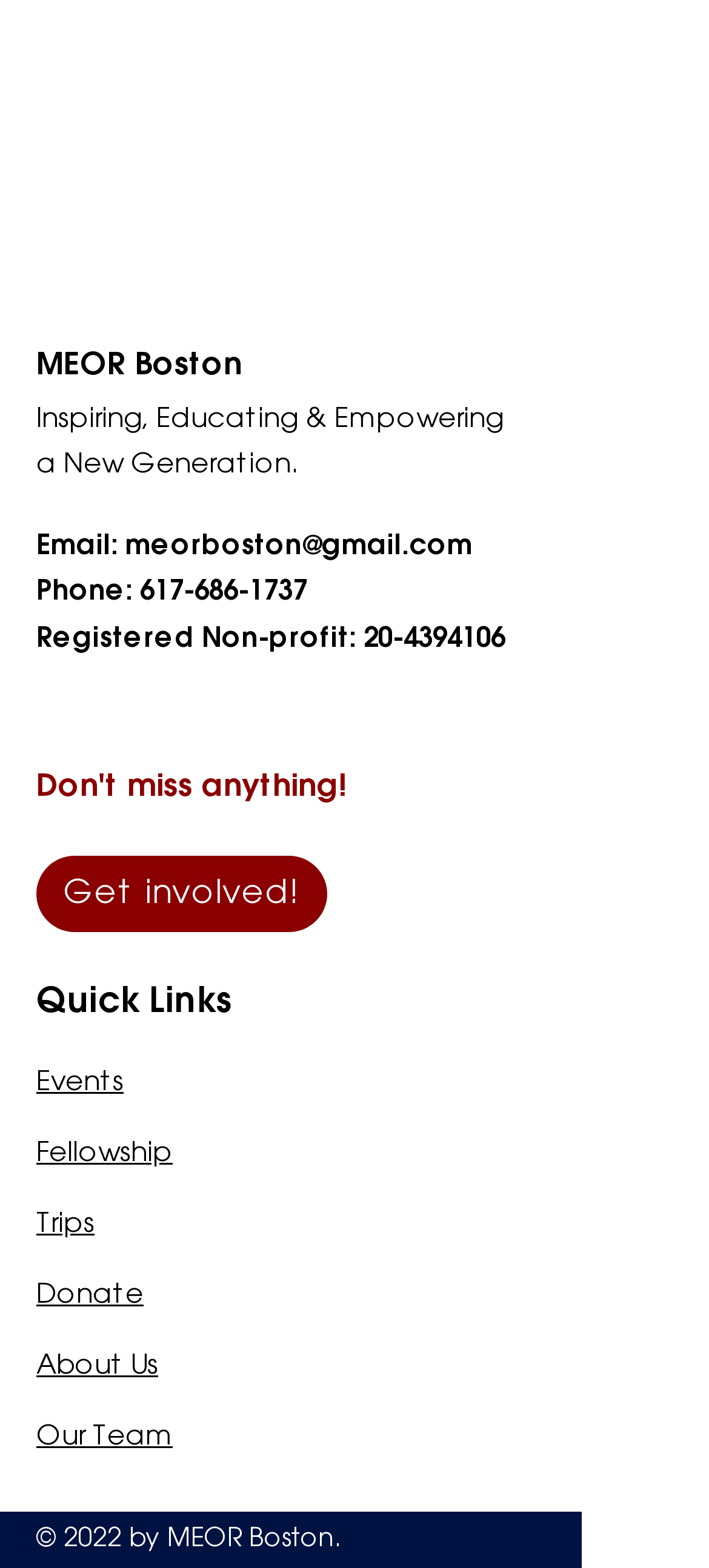Can you specify the bounding box coordinates for the region that should be clicked to fulfill this instruction: "View events".

[0.051, 0.68, 0.174, 0.701]